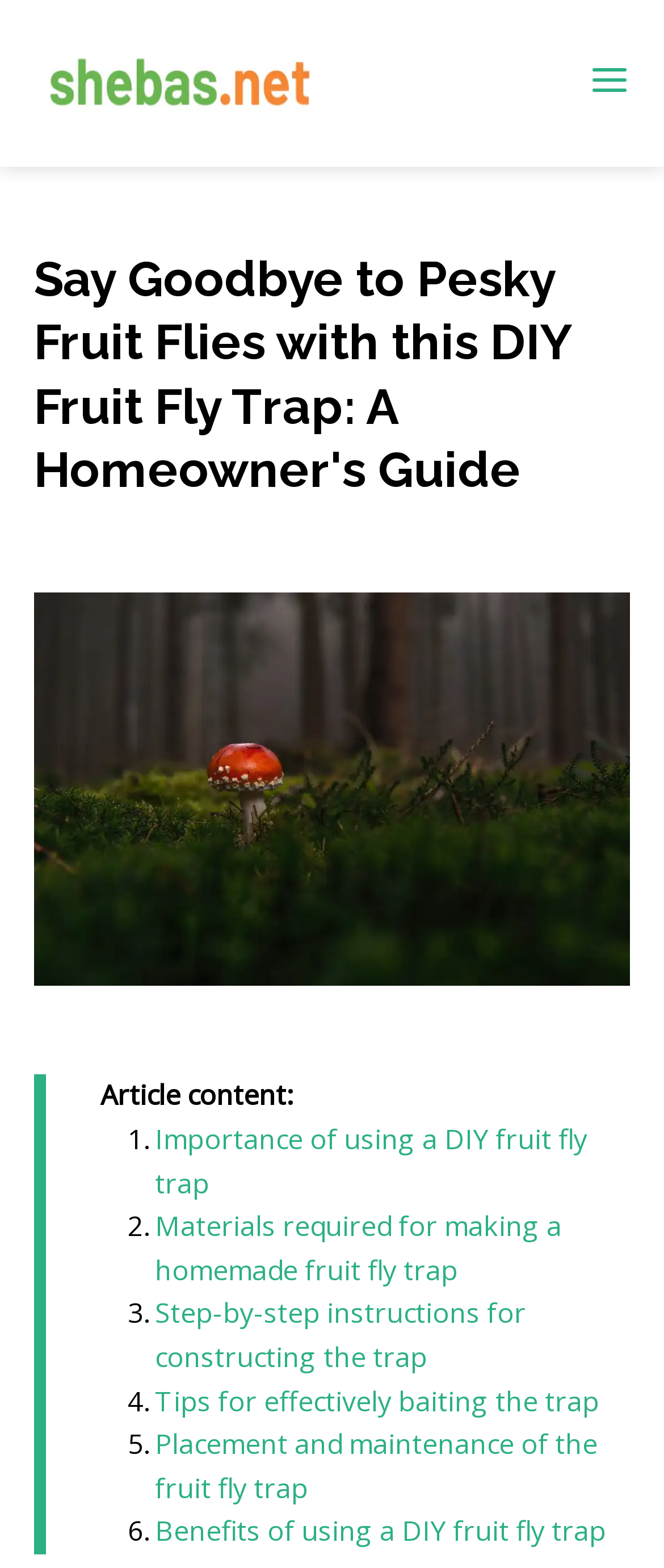Identify the main title of the webpage and generate its text content.

Say Goodbye to Pesky Fruit Flies with this DIY Fruit Fly Trap: A Homeowner's Guide